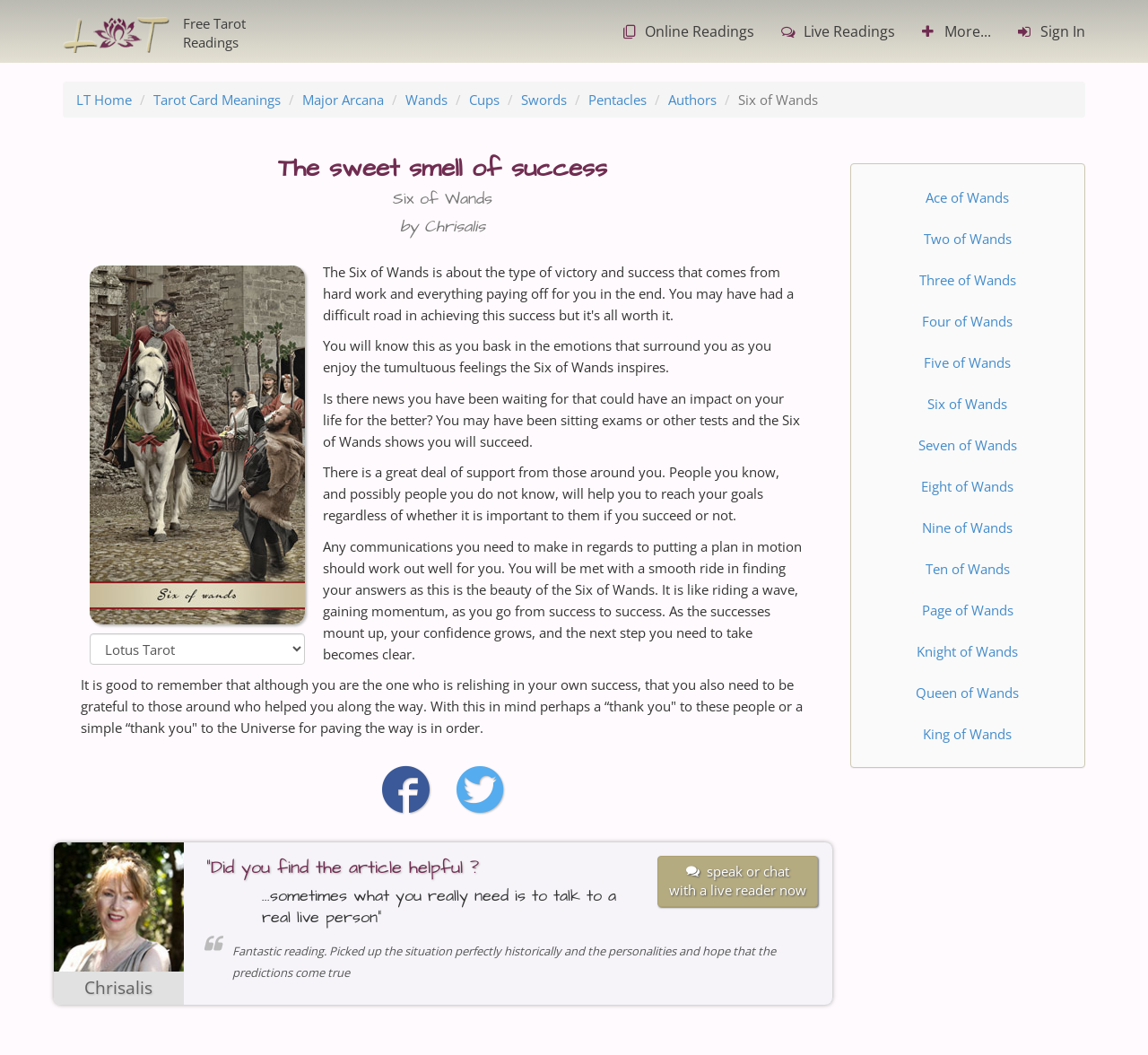Using the provided description: "Page of Wands", find the bounding box coordinates of the corresponding UI element. The output should be four float numbers between 0 and 1, in the format [left, top, right, bottom].

[0.753, 0.56, 0.933, 0.597]